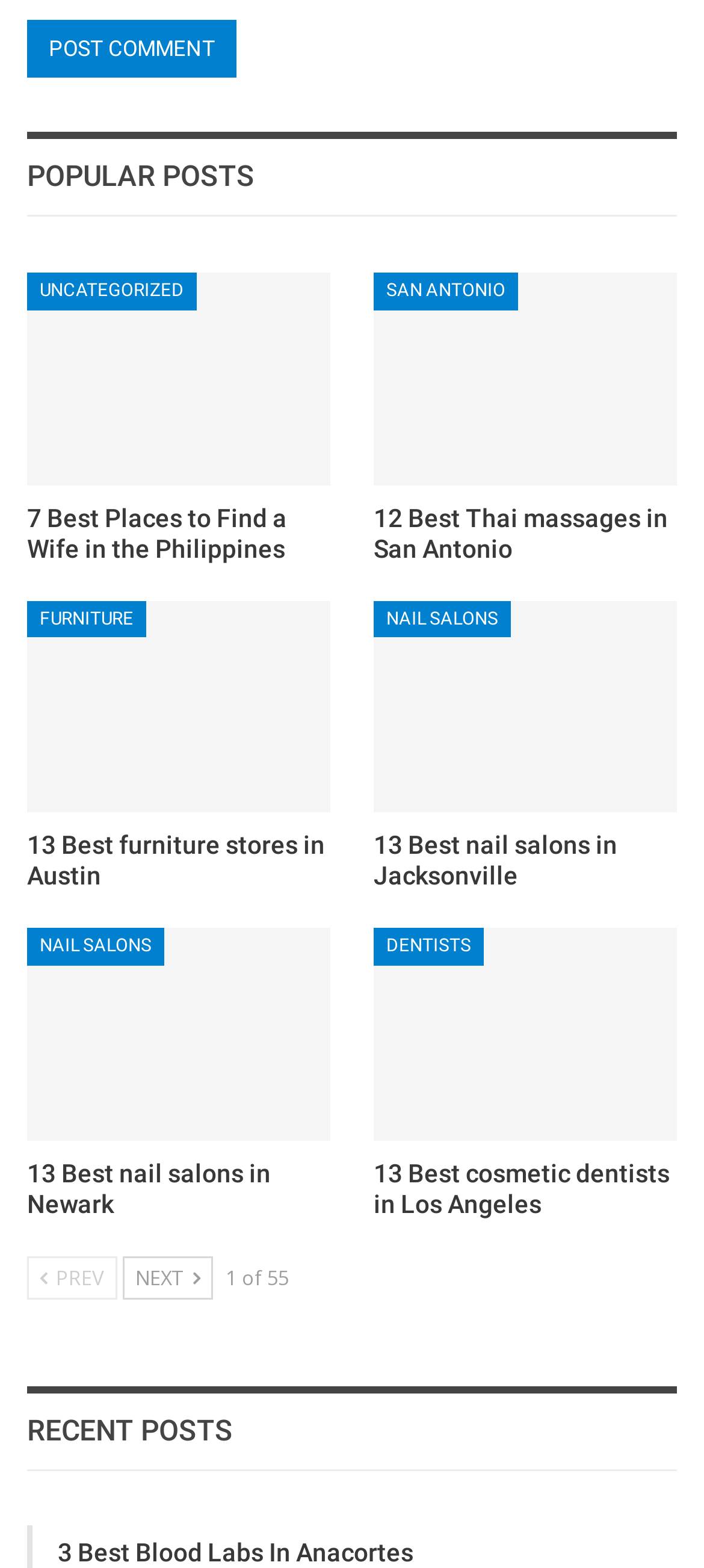Using the details in the image, give a detailed response to the question below:
What is the category of the post '7 Best Places to Find a Wife in the Philippines'?

The post '7 Best Places to Find a Wife in the Philippines' is listed under the category 'UNCATEGORIZED', which is indicated by the link 'UNCATEGORIZED' above the post title.